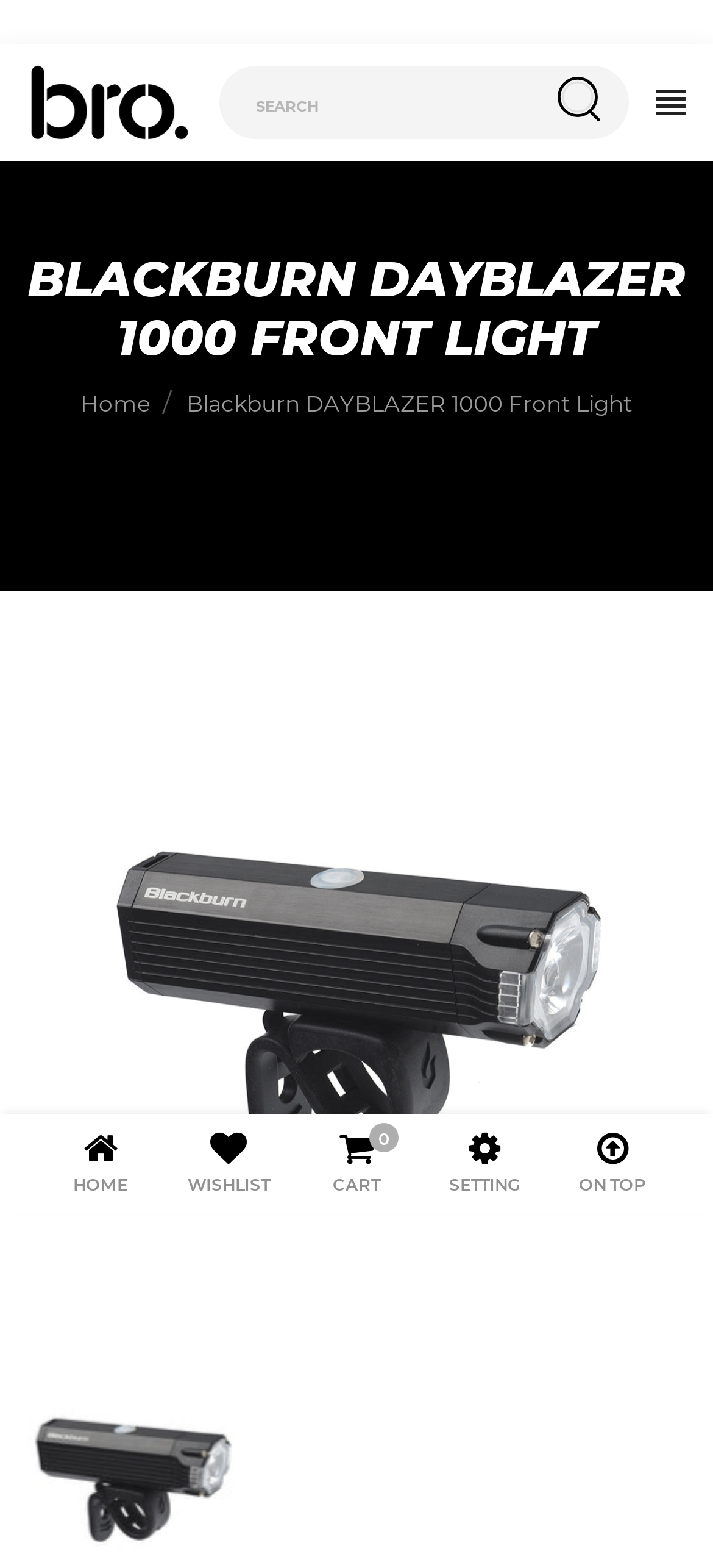From the element description: "aria-label="Search your product" name="q" placeholder="Search"", extract the bounding box coordinates of the UI element. The coordinates should be expressed as four float numbers between 0 and 1, in the order [left, top, right, bottom].

[0.308, 0.042, 0.882, 0.088]